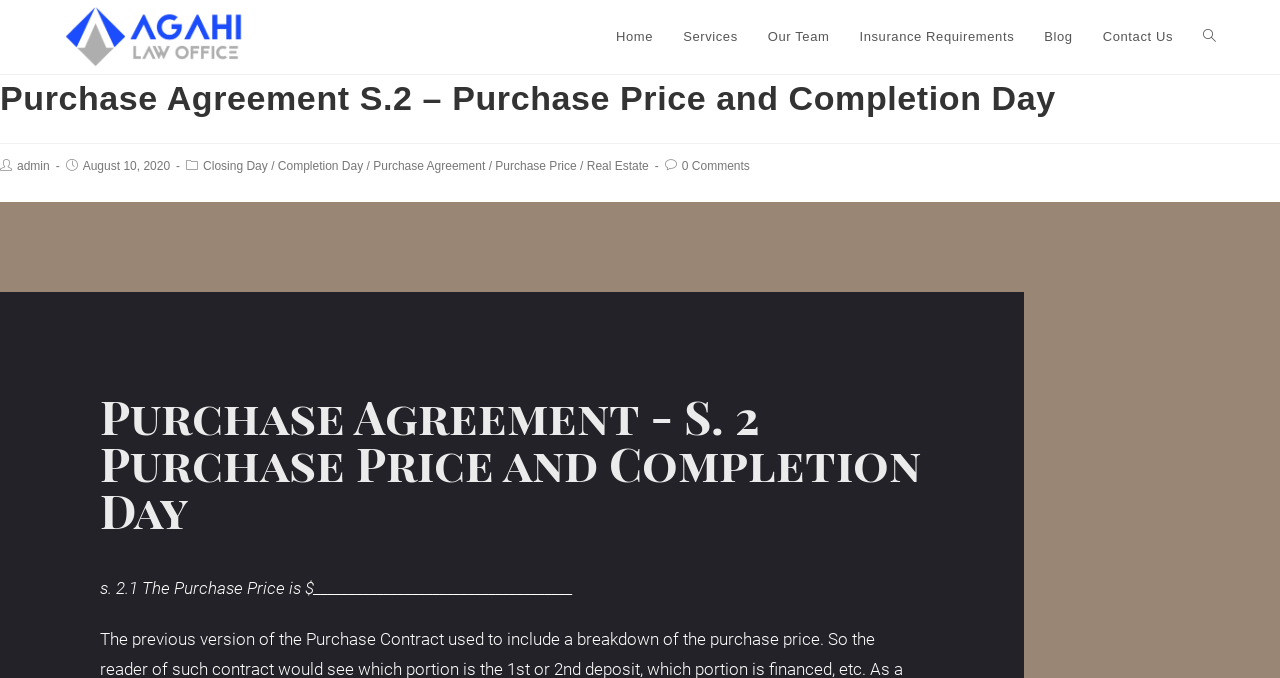Specify the bounding box coordinates of the area to click in order to execute this command: 'go to home page'. The coordinates should consist of four float numbers ranging from 0 to 1, and should be formatted as [left, top, right, bottom].

[0.47, 0.0, 0.522, 0.109]